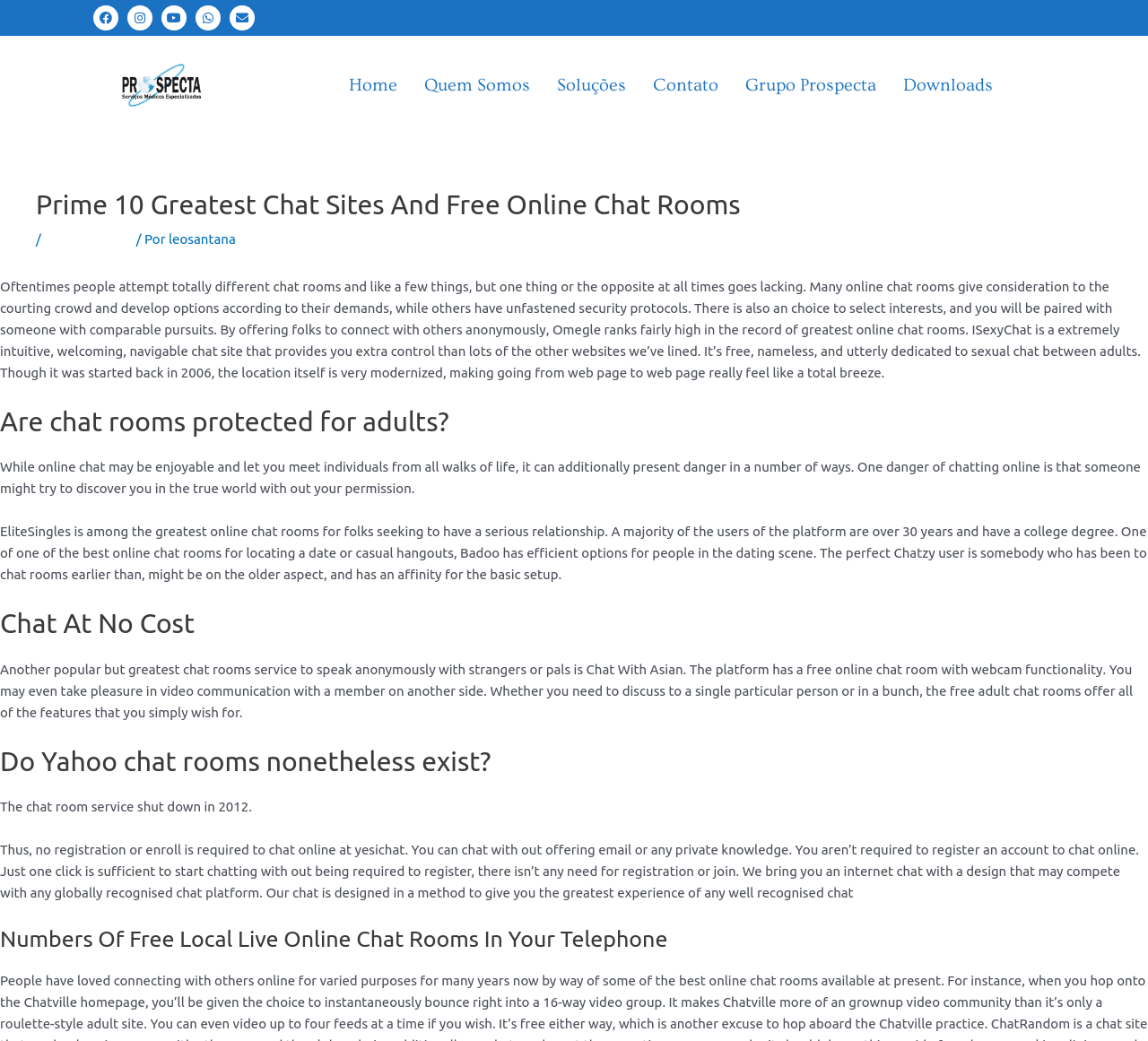Please identify the bounding box coordinates of the element that needs to be clicked to execute the following command: "Go to Home page". Provide the bounding box using four float numbers between 0 and 1, formatted as [left, top, right, bottom].

[0.304, 0.072, 0.346, 0.092]